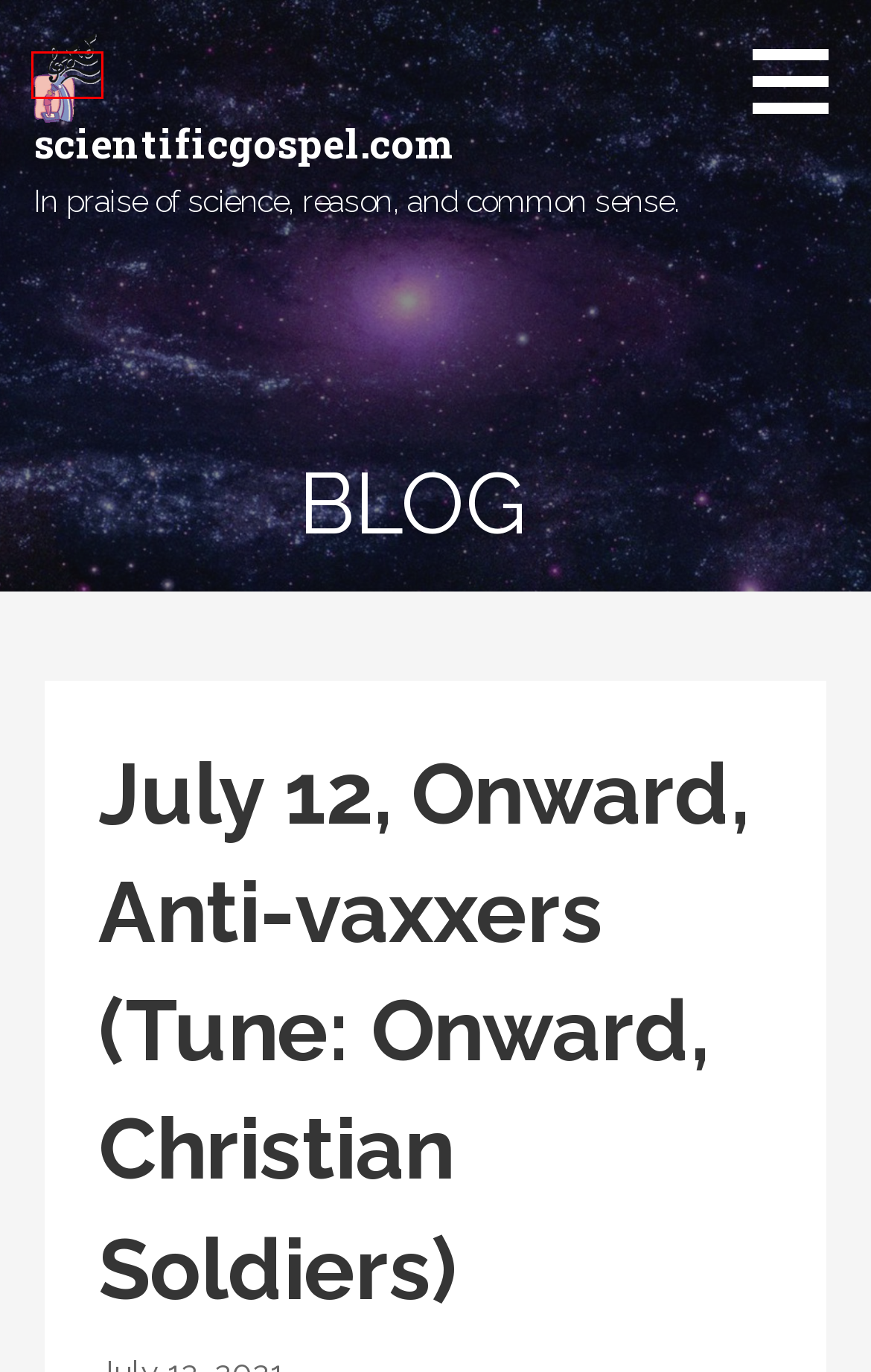Examine the screenshot of a webpage with a red bounding box around a UI element. Select the most accurate webpage description that corresponds to the new page after clicking the highlighted element. Here are the choices:
A. grilledcheesejesus.com - Where will those spunky deities show up next?
B. Music - scientificgospel.com
C. Blog - scientificgospel.com
D. May 31, Black, White, or Gray? - scientificgospel.com
E. Histology Class Complaint - scientificgospel.com
F. Rational Thought Archives - scientificgospel.com
G. scientificgospel.com - Home
H. May 25, Putin’s Shit List (1) - scientificgospel.com

G